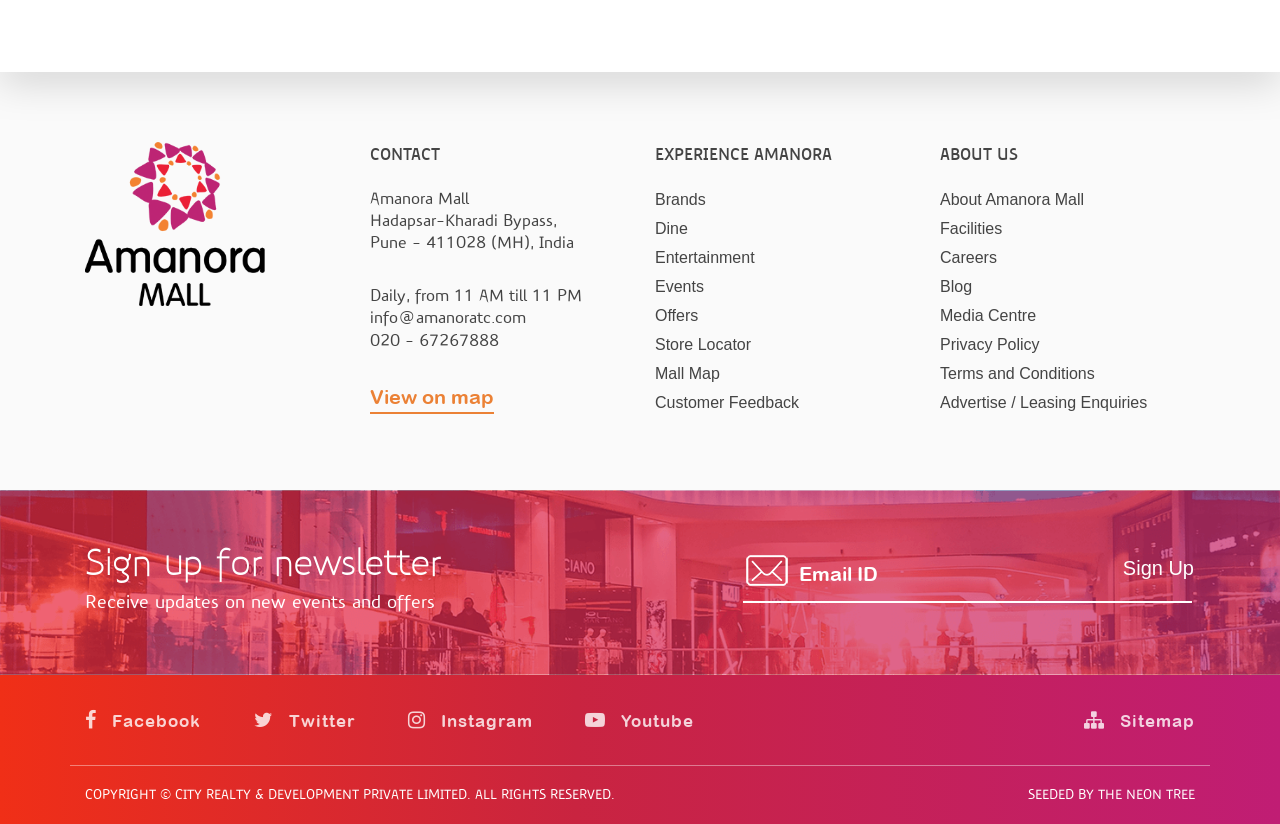Please identify the bounding box coordinates of the clickable element to fulfill the following instruction: "Check mall map". The coordinates should be four float numbers between 0 and 1, i.e., [left, top, right, bottom].

[0.512, 0.442, 0.562, 0.463]